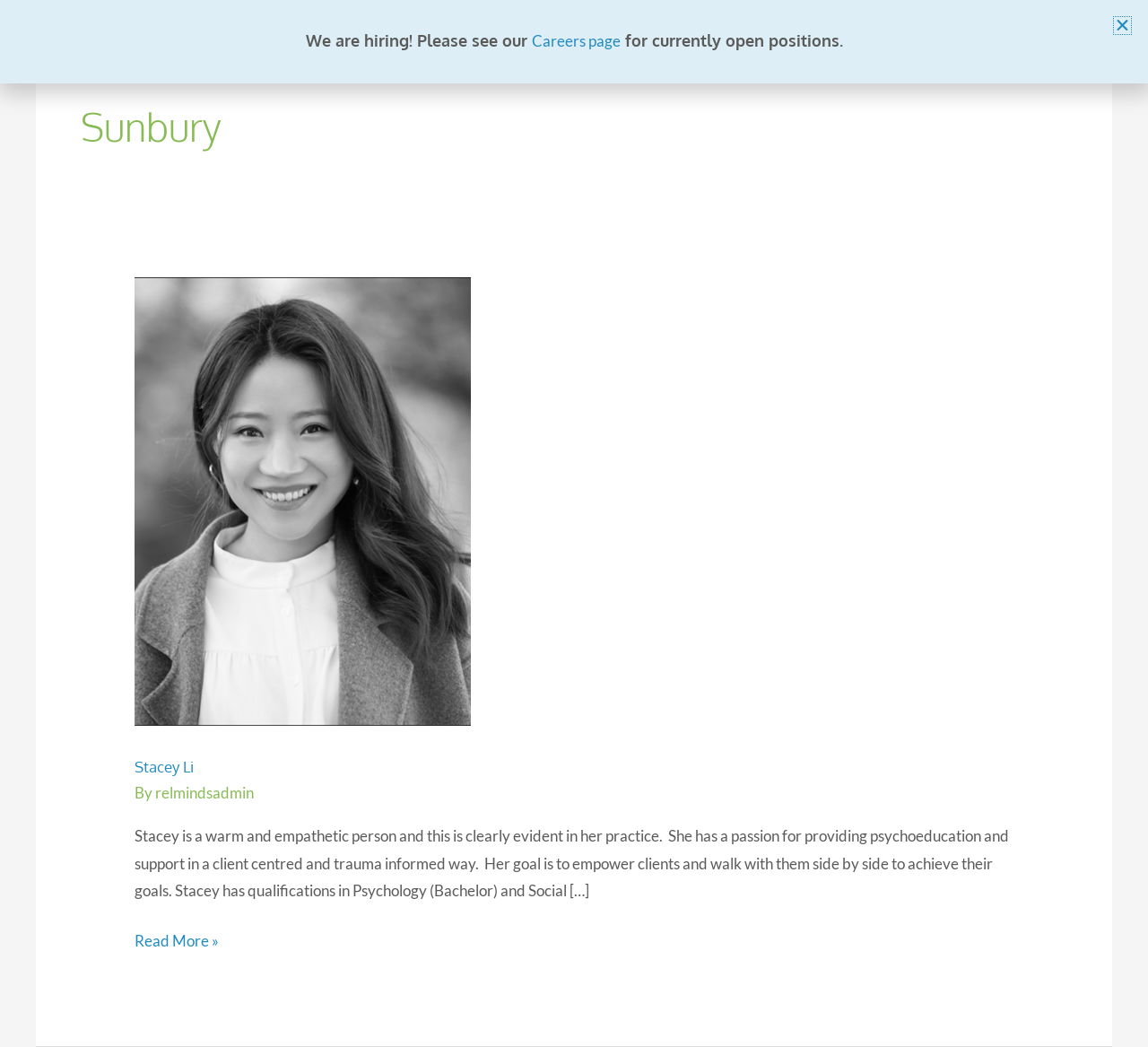Provide a short answer using a single word or phrase for the following question: 
What is the profession of Stacey Li?

Psychologist